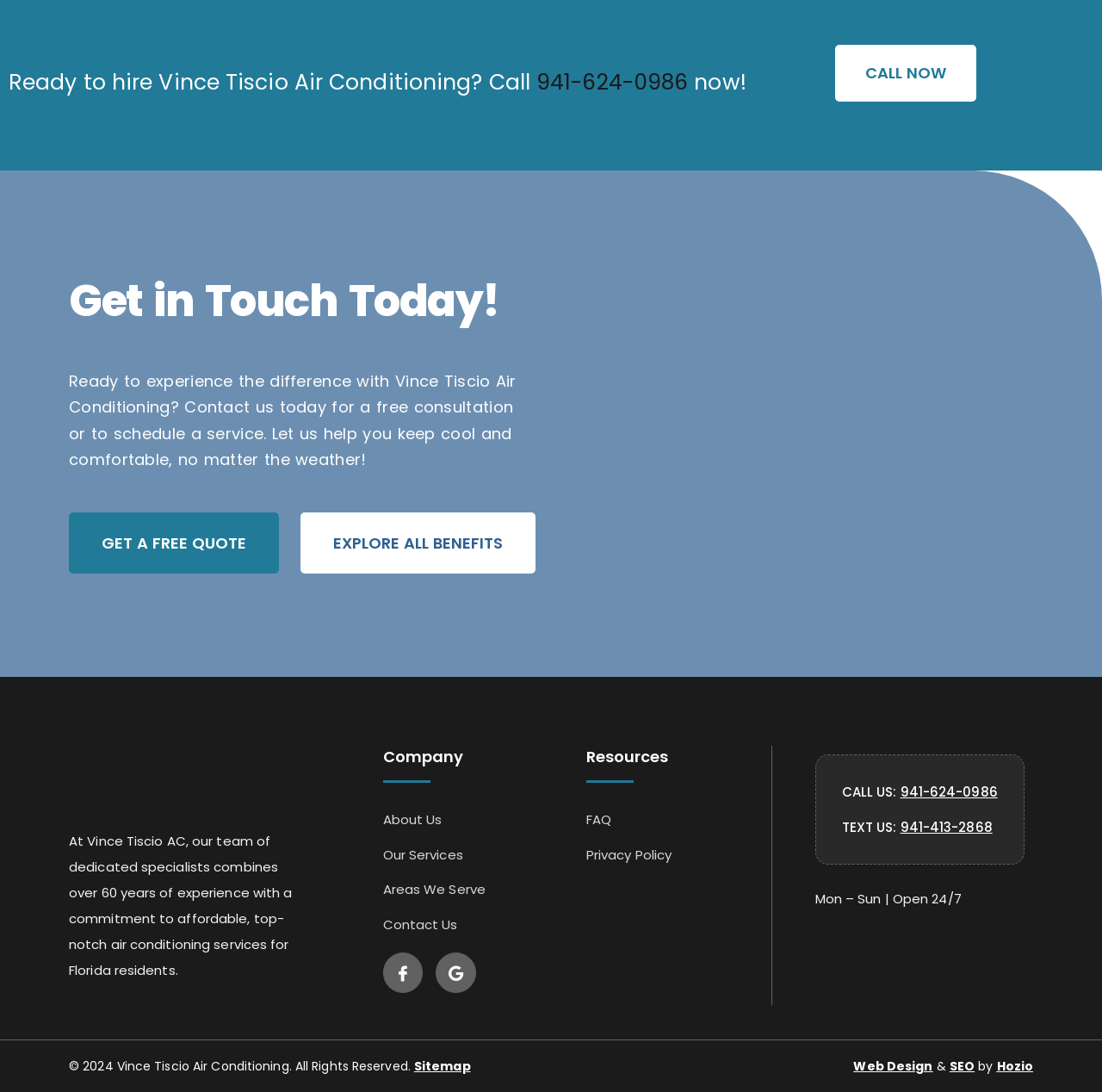Use a single word or phrase to answer the question: 
What is the phone number to call for hiring Vince Tiscio Air Conditioning?

941-624-0986